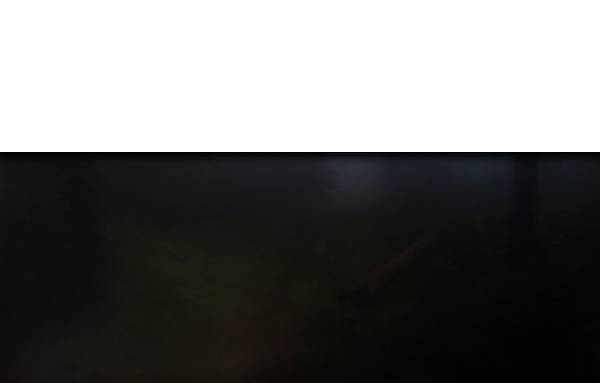Explain the image with as much detail as possible.

The image features a hazy and atmospheric scene, likely depicting a woodland path enveloped in mist or fog. The darkness shrouds much of the landscape, creating an air of mystery and unease. Subtle hints of green foliage can be discerned, suggesting the presence of nature even in the obscured visibility. This visual evokes themes of exploration and the unknown, inviting viewers to ponder the journey that lies ahead in such a tranquil yet eerie setting. With a strong emphasis on the interplay of light and shadow, the image may speak to the broader concept of perception and observation, as highlighted by discussions of clarity versus obscurity in artistic expression.